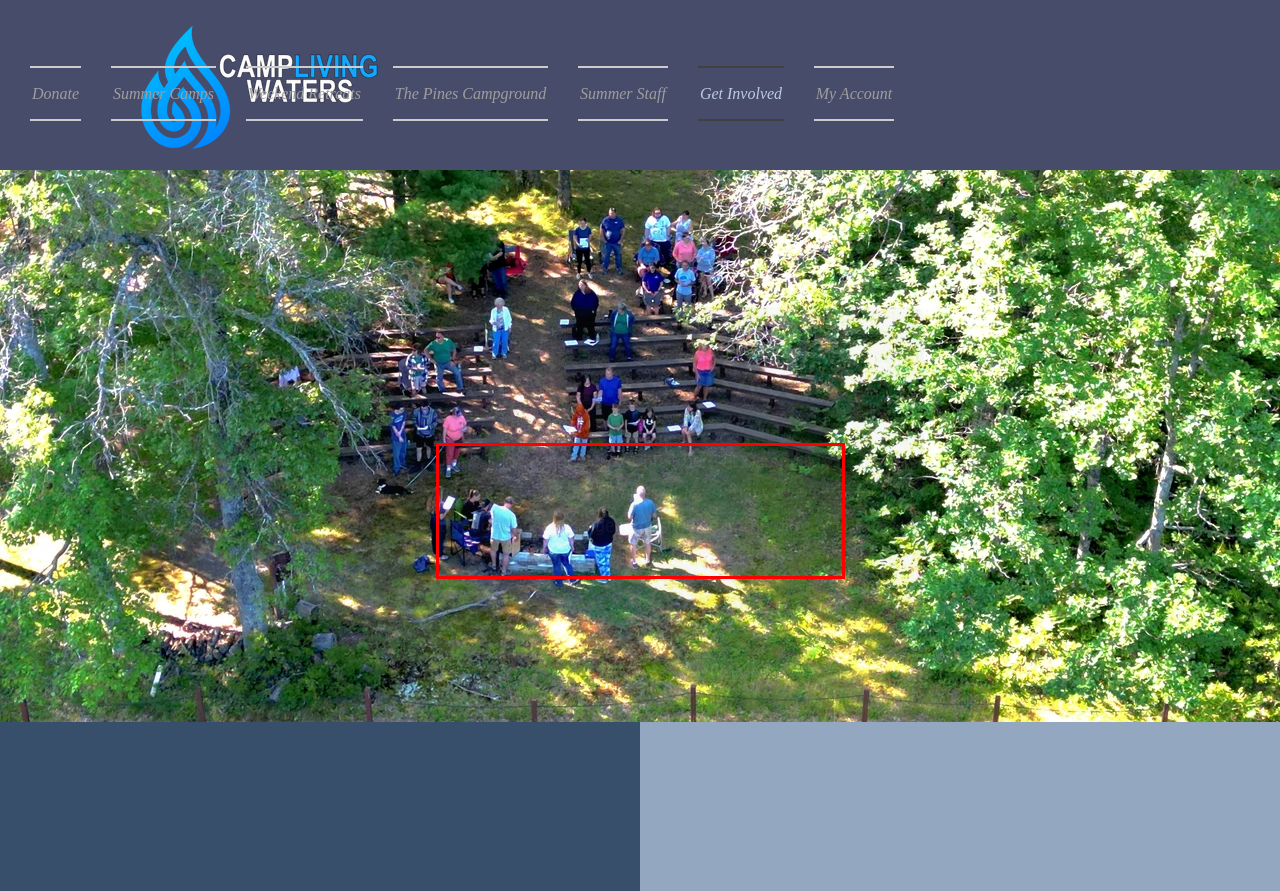Inspect the webpage screenshot that has a red bounding box and use OCR technology to read and display the text inside the red bounding box.

Join us in serving Jesus Christ here at Camp Living Waters! We are all blessed in so many ways through those who generously give in the different and unique ways the Lord leads.